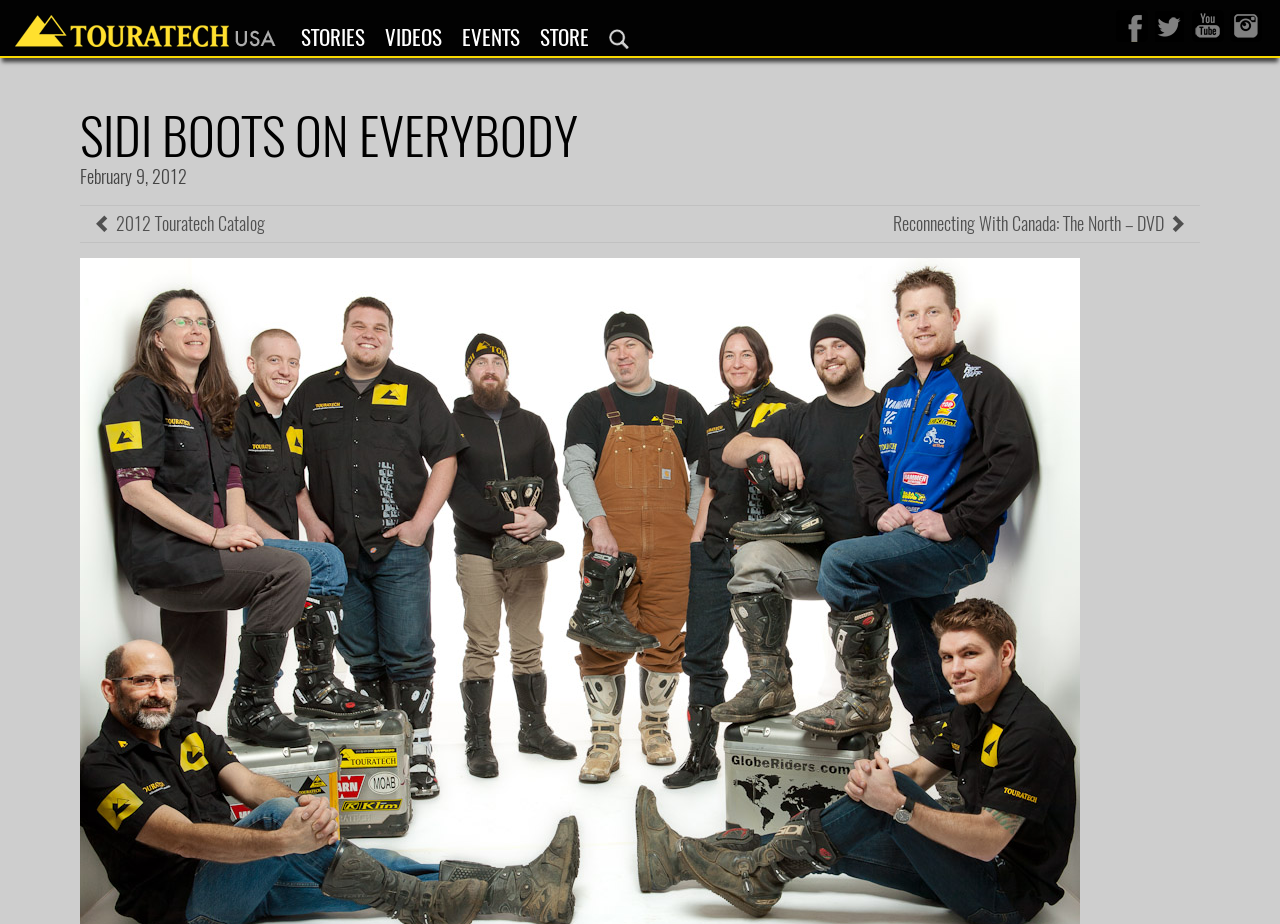Answer succinctly with a single word or phrase:
How many links are in the top navigation bar?

6